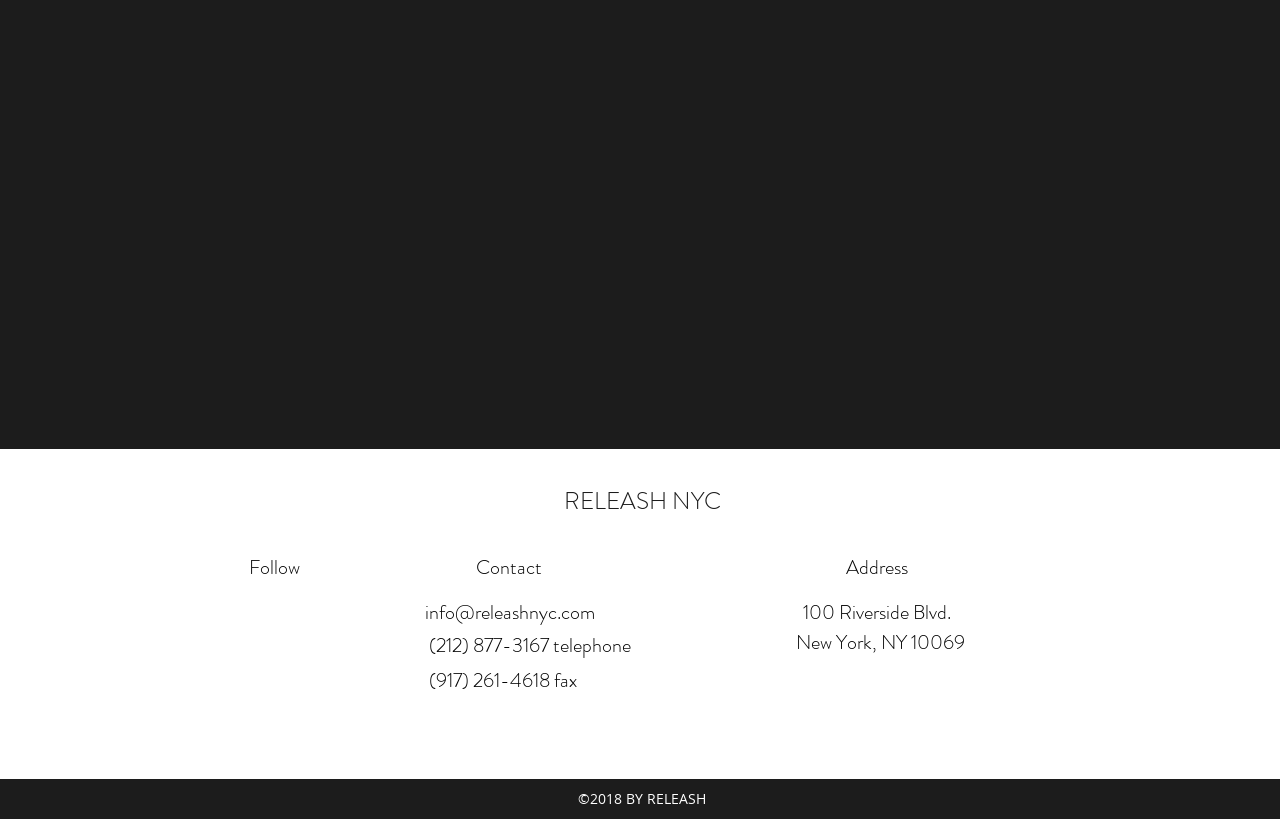What is the phone number?
Provide a concise answer using a single word or phrase based on the image.

(212) 877-3167